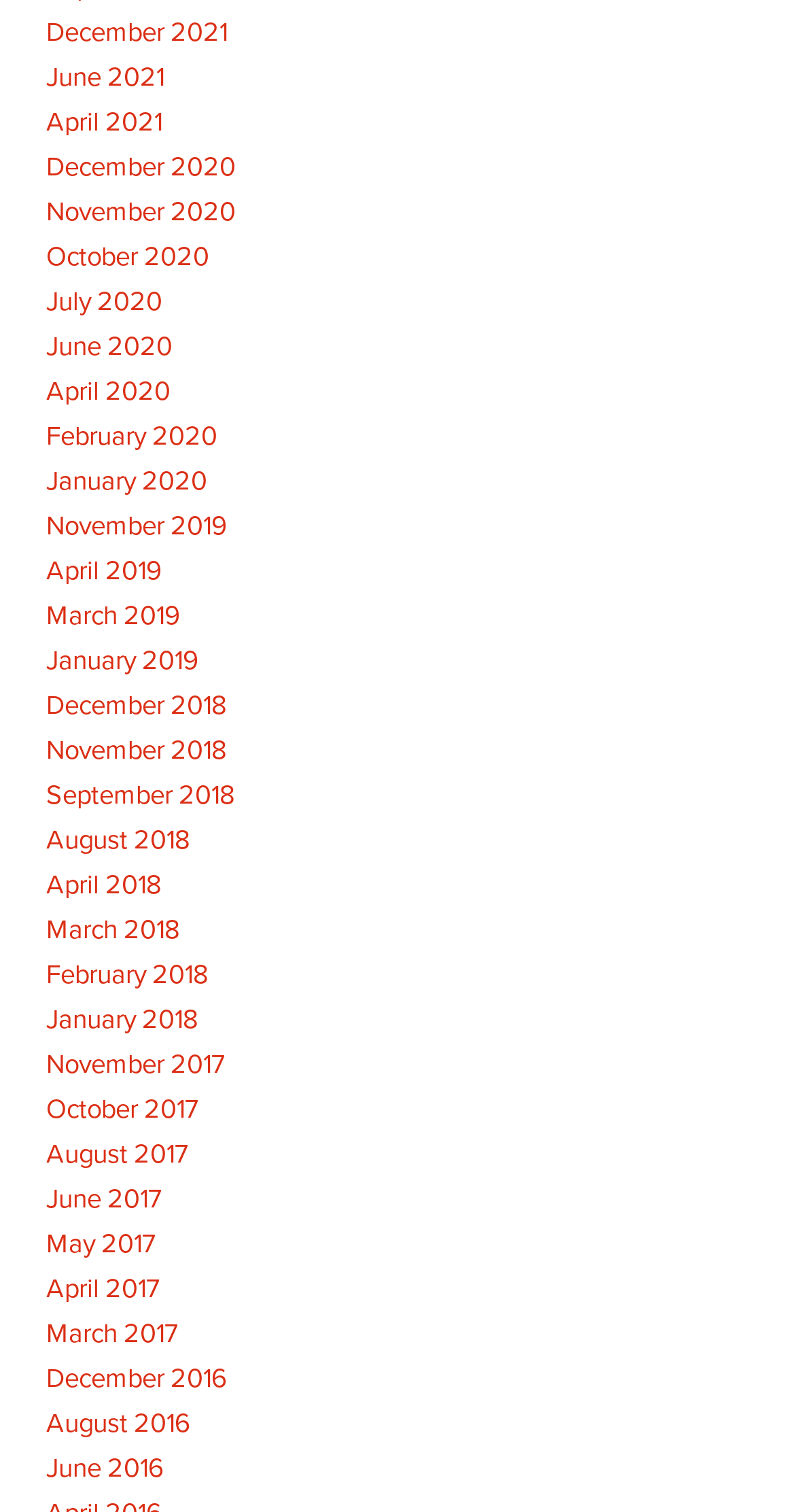How many links are available for the year 2020?
Please look at the screenshot and answer in one word or a short phrase.

6